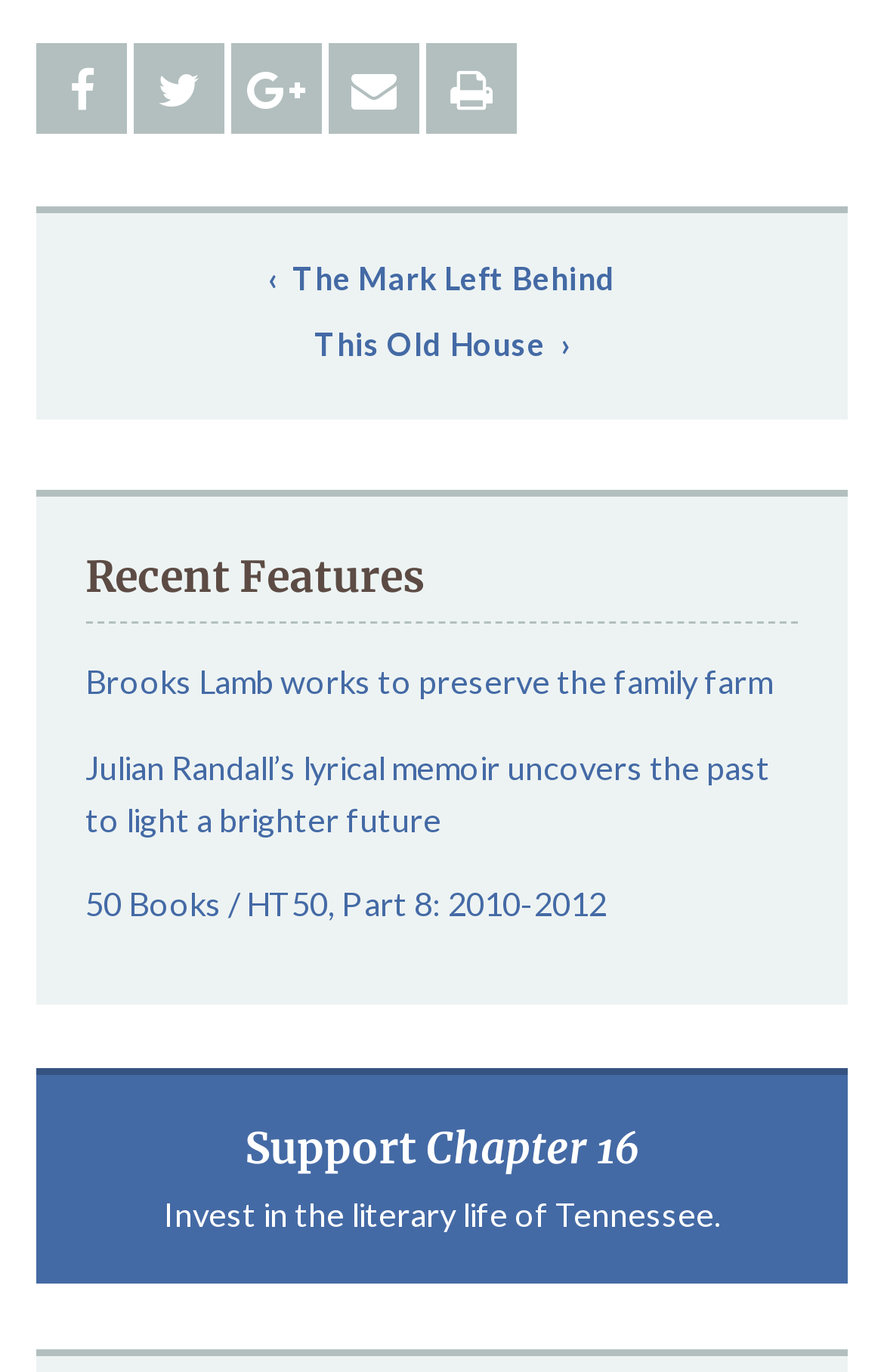Using the description "The Mark Left Behind", locate and provide the bounding box of the UI element.

[0.109, 0.18, 0.891, 0.227]